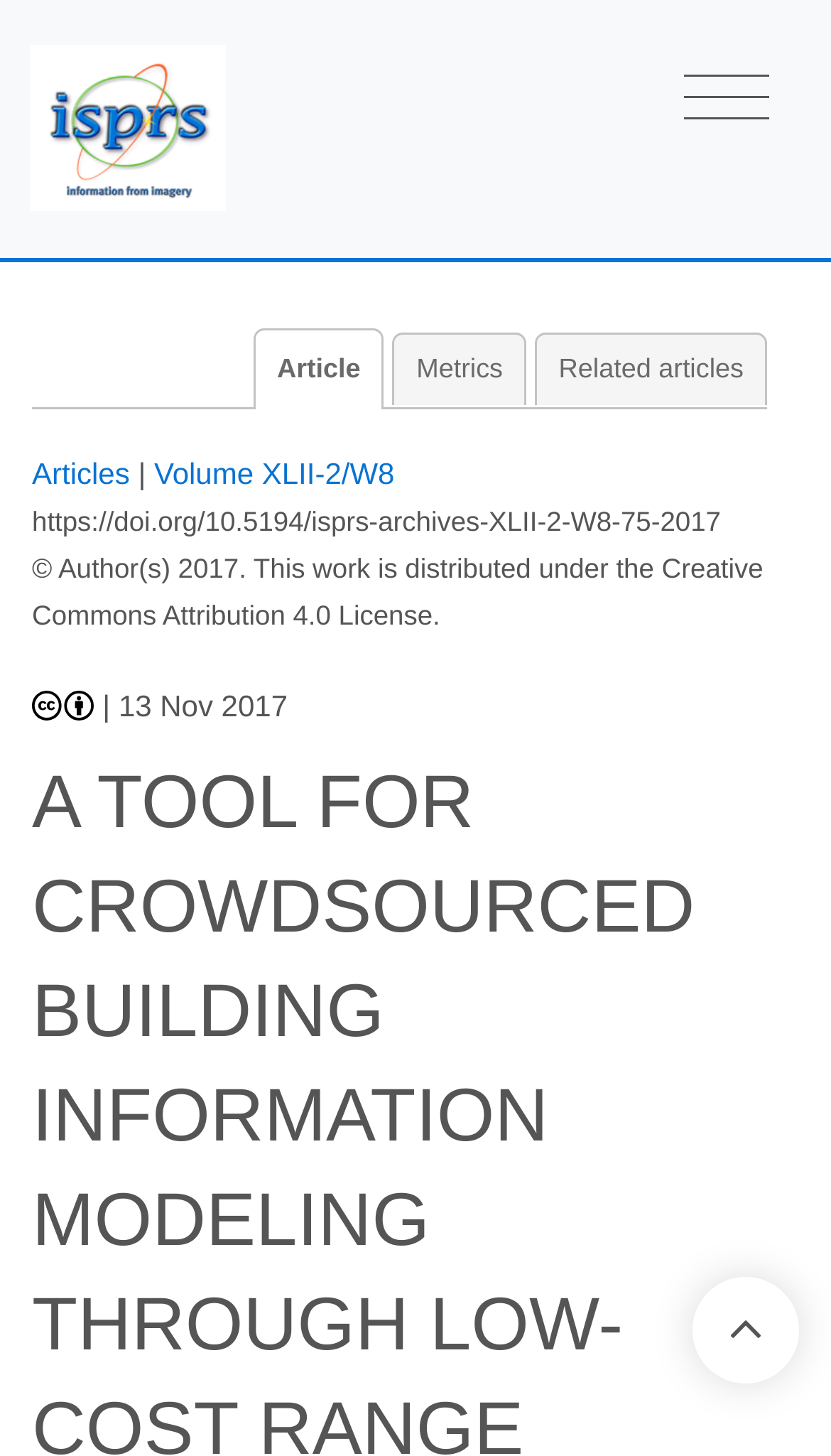Identify the main heading of the webpage and provide its text content.

A TOOL FOR CROWDSOURCED BUILDING INFORMATION MODELING THROUGH LOW-COST RANGE CAMERA: PRELIMINARY DEMONSTRATION AND POTENTIAL